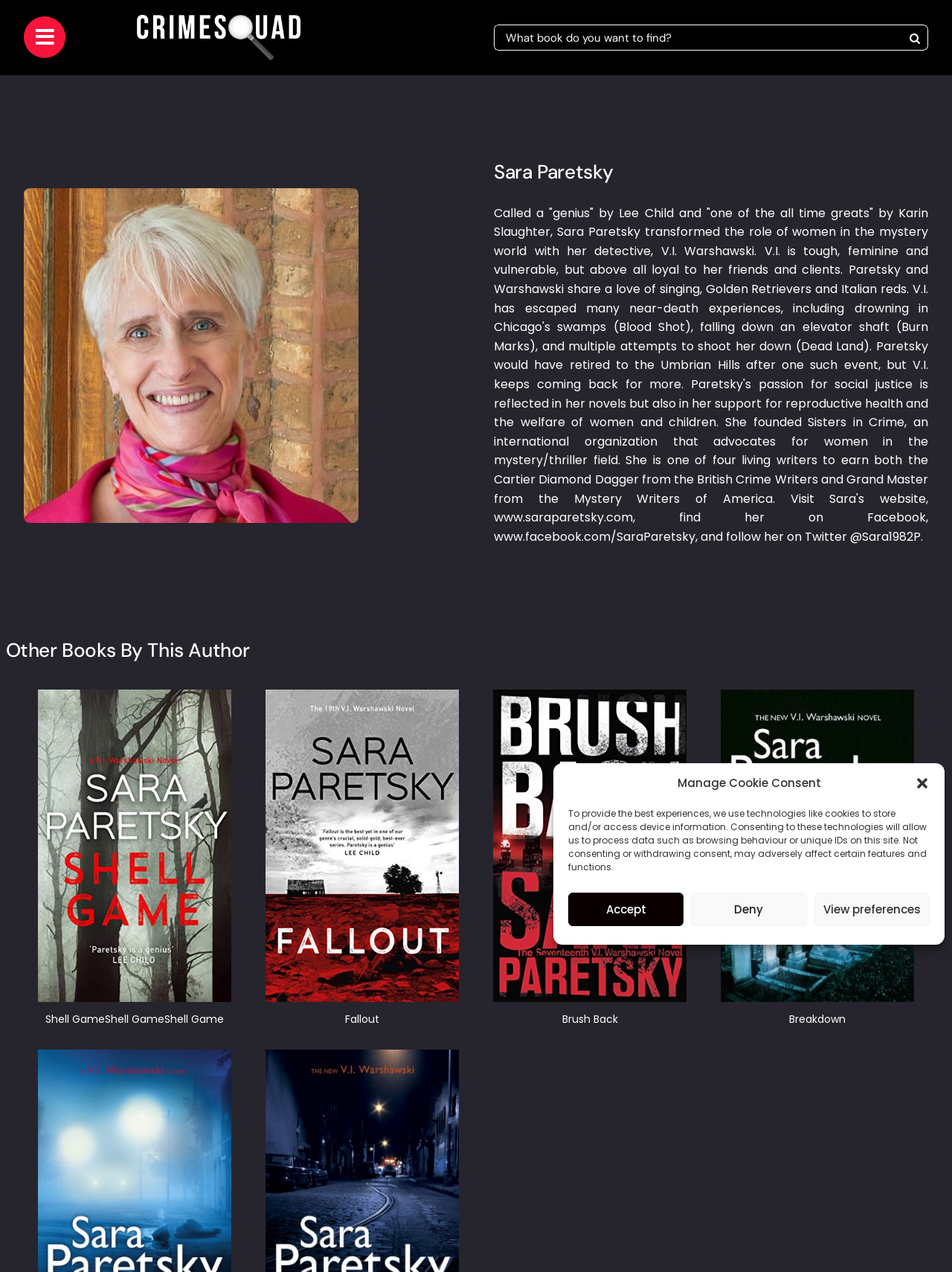How many books are listed by this author?
Use the image to give a comprehensive and detailed response to the question.

The number of books listed by this author can be found by counting the link elements with image elements inside them, which are located below the heading 'Other Books By This Author'. There are 5 such link elements, each representing a book.